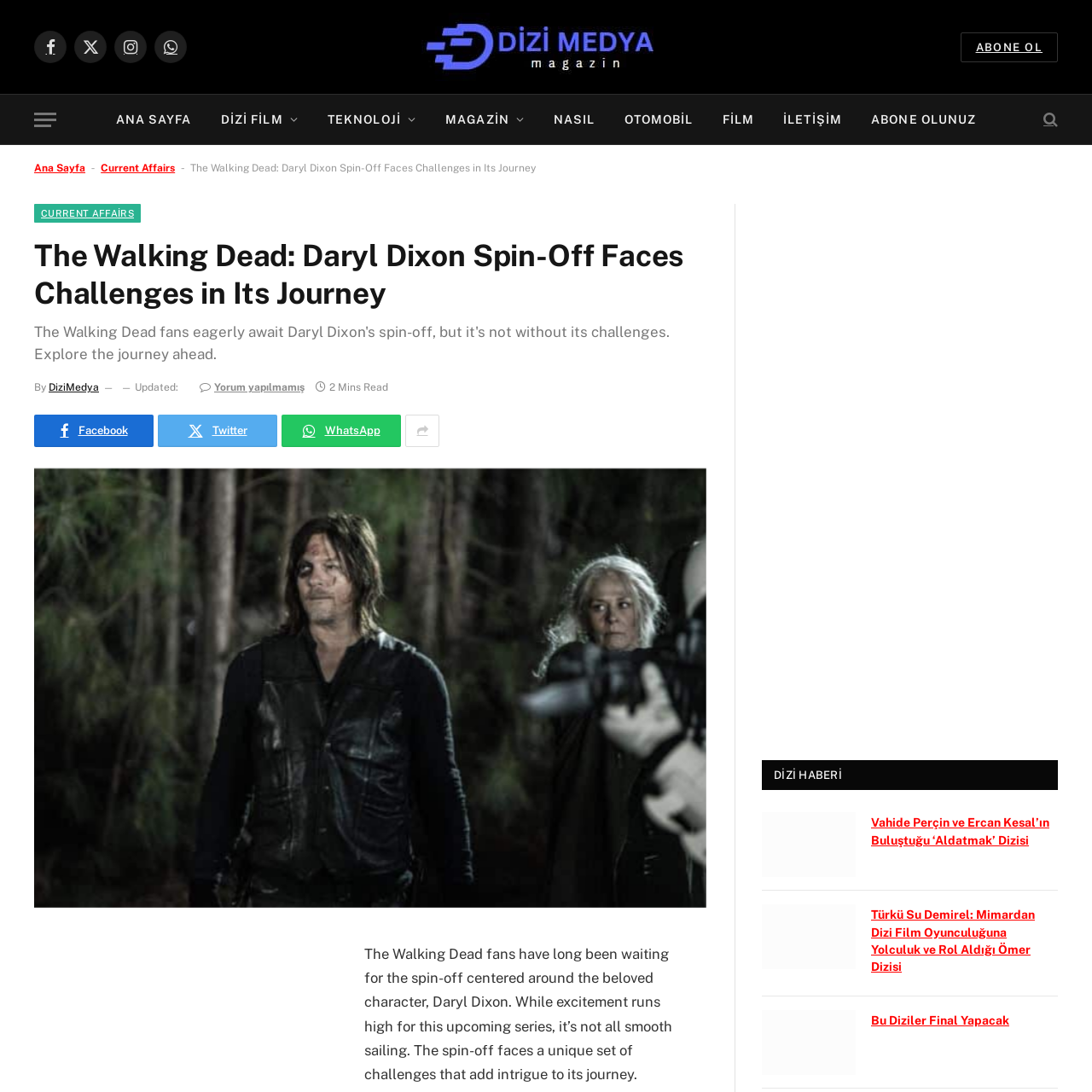Determine the bounding box coordinates of the clickable element to achieve the following action: 'Share on WhatsApp'. Provide the coordinates as four float values between 0 and 1, formatted as [left, top, right, bottom].

[0.258, 0.38, 0.367, 0.409]